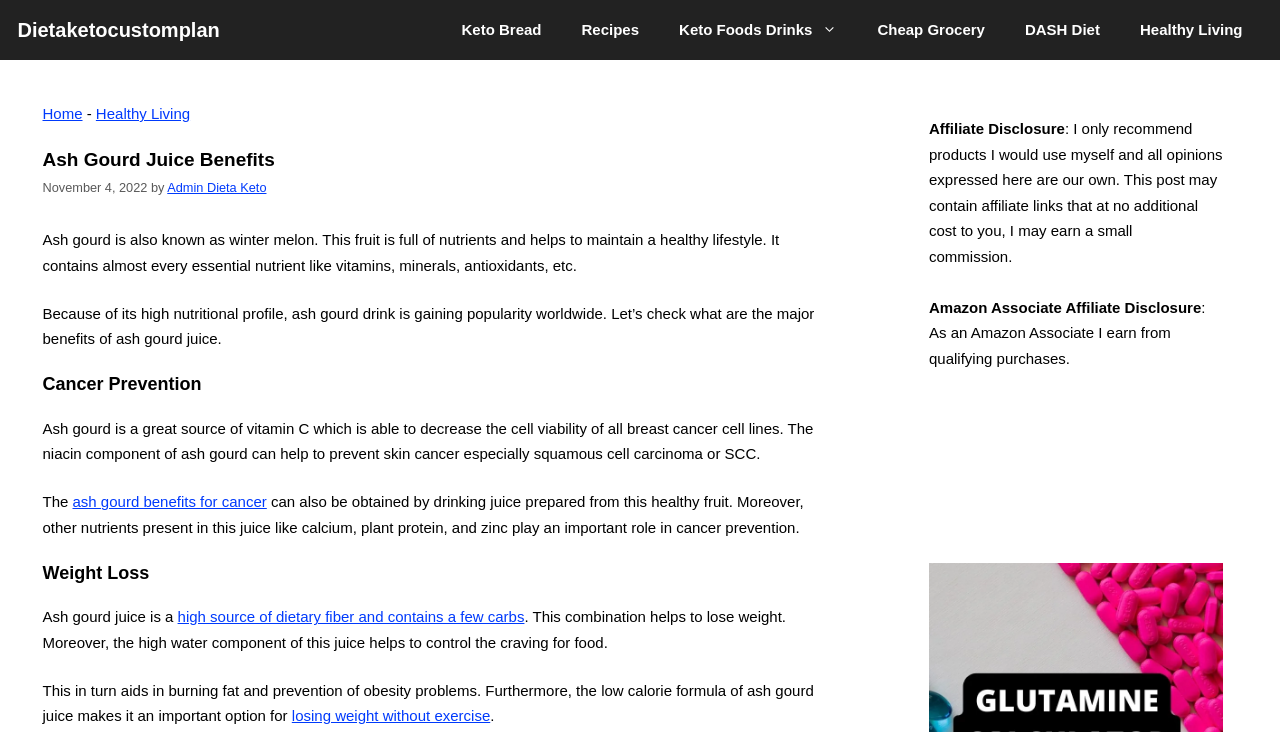Please reply with a single word or brief phrase to the question: 
What is the purpose of ash gourd juice according to the webpage?

Maintain healthy lifestyle